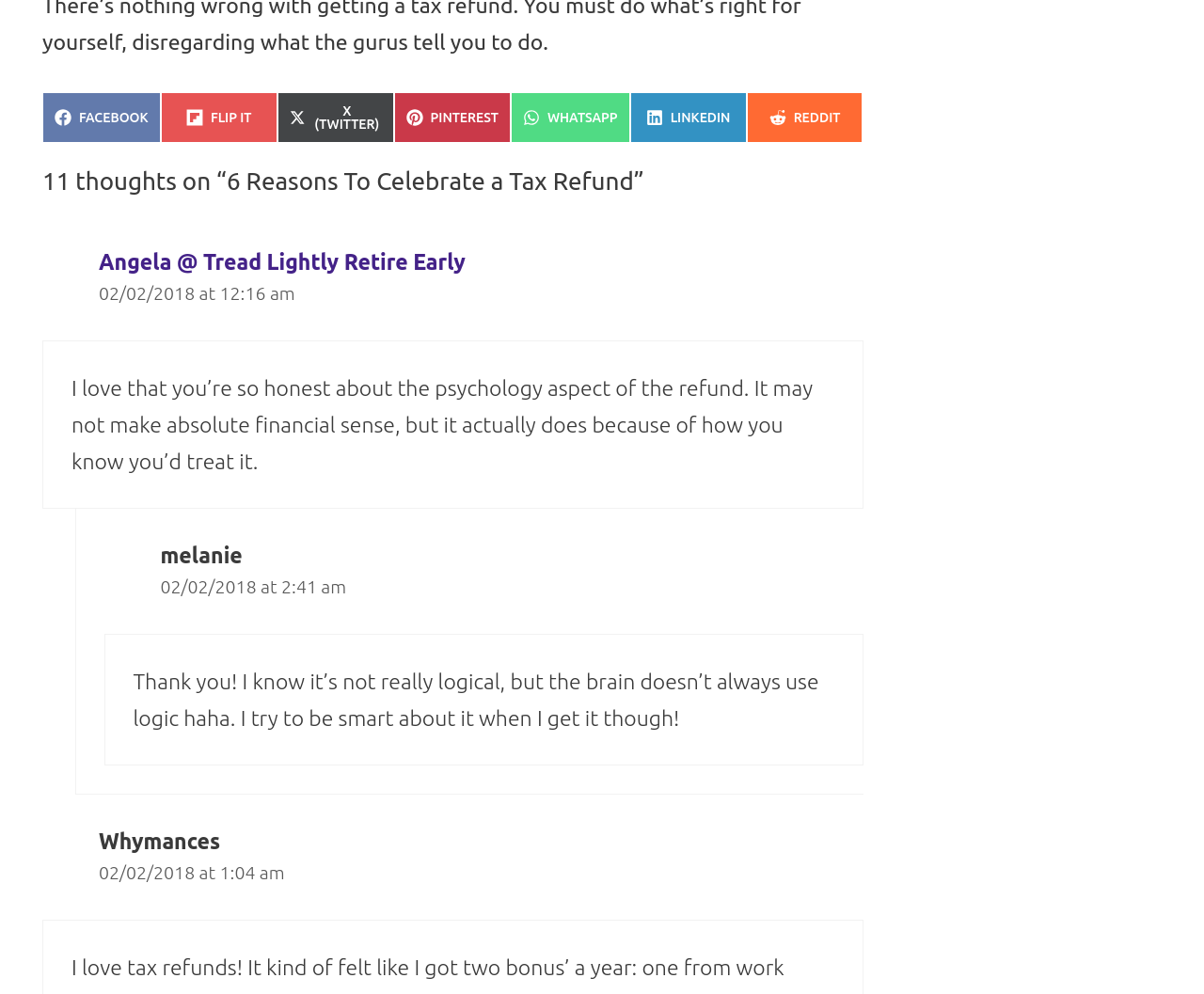Determine the bounding box coordinates of the section to be clicked to follow the instruction: "View comment by Angela". The coordinates should be given as four float numbers between 0 and 1, formatted as [left, top, right, bottom].

[0.082, 0.251, 0.387, 0.275]